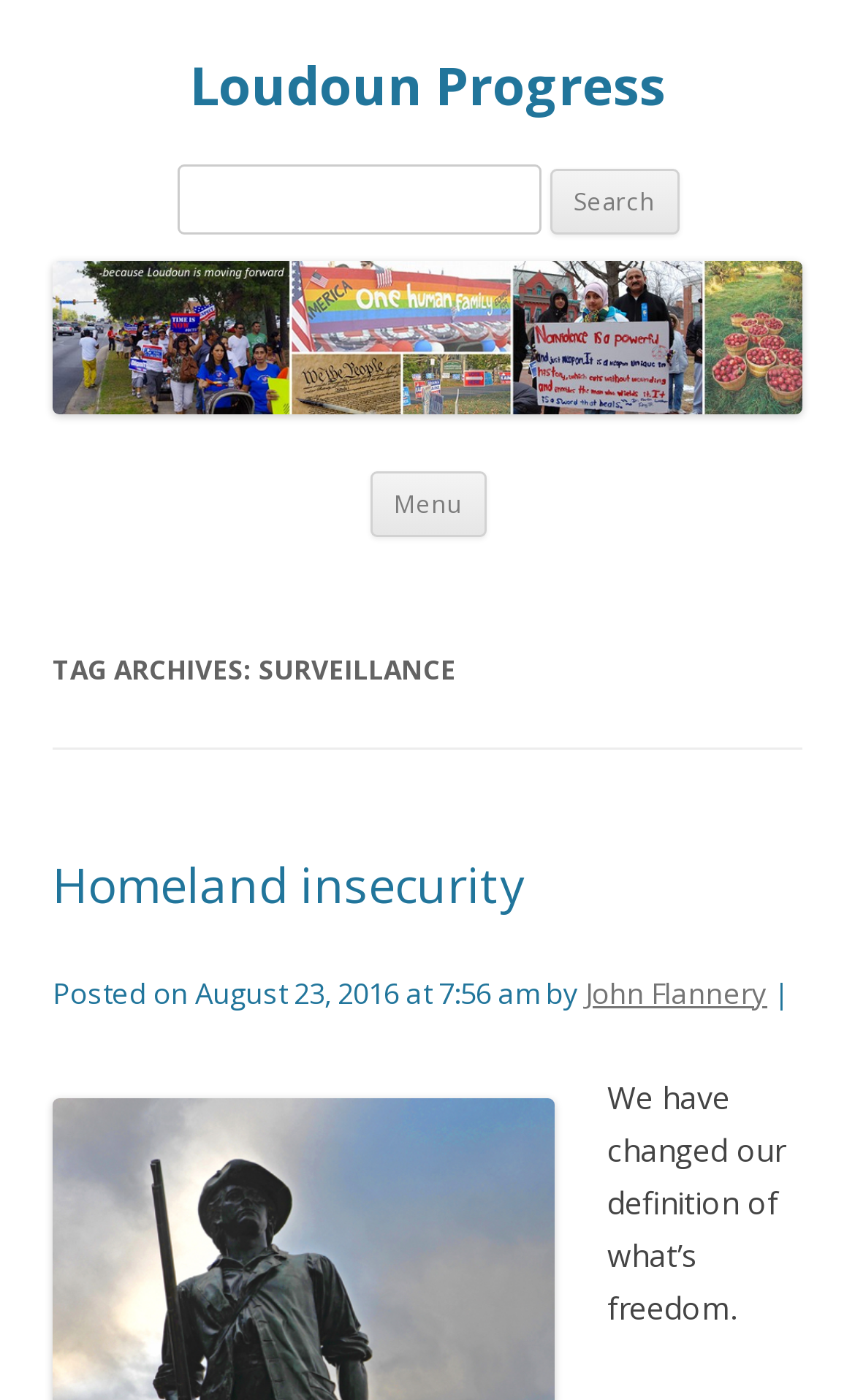What is the purpose of the search bar?
Provide a short answer using one word or a brief phrase based on the image.

To search the website